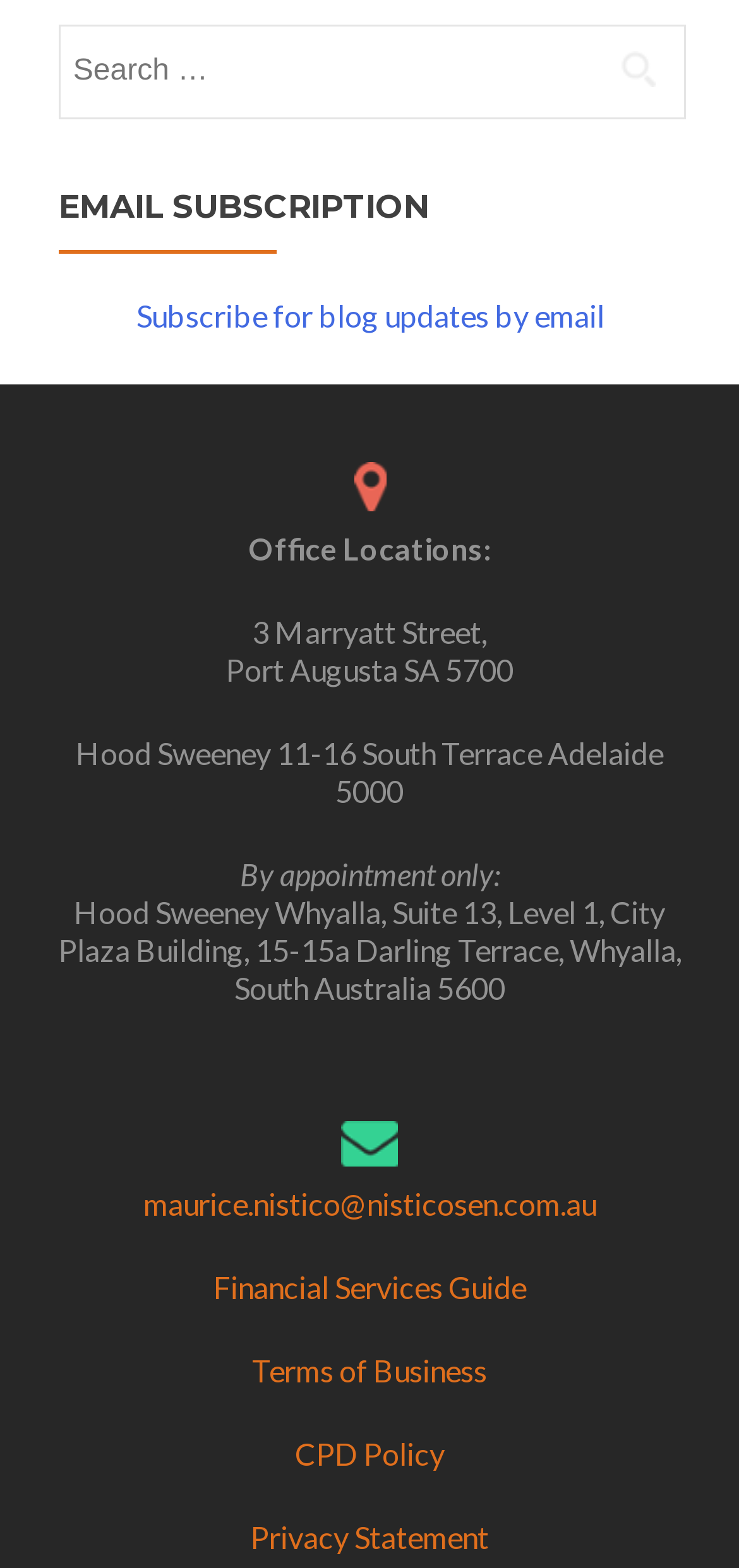Point out the bounding box coordinates of the section to click in order to follow this instruction: "Check Privacy Statement".

[0.338, 0.968, 0.662, 0.991]